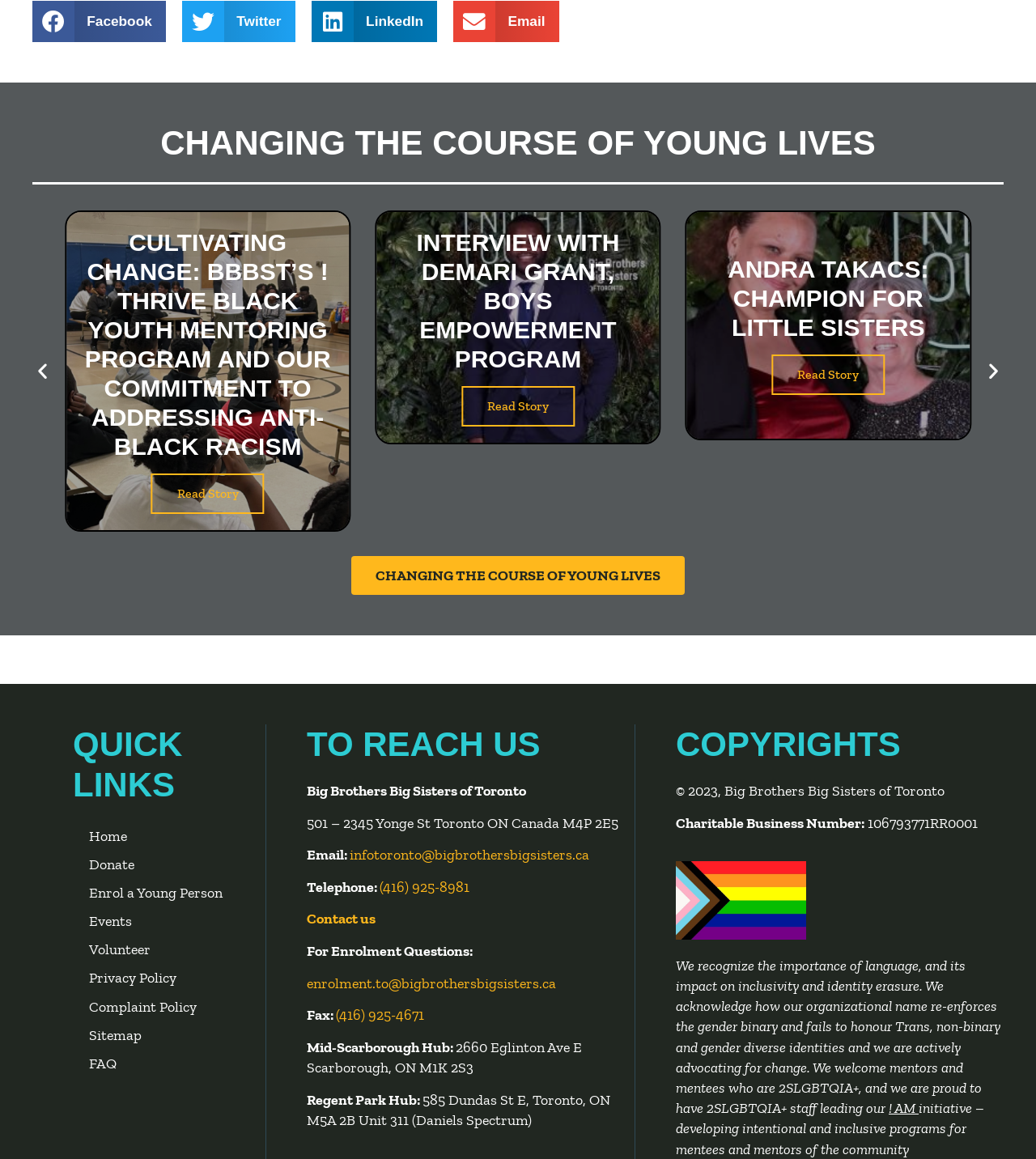Locate the bounding box coordinates of the area to click to fulfill this instruction: "Donate". The bounding box should be presented as four float numbers between 0 and 1, in the order [left, top, right, bottom].

[0.07, 0.734, 0.254, 0.758]